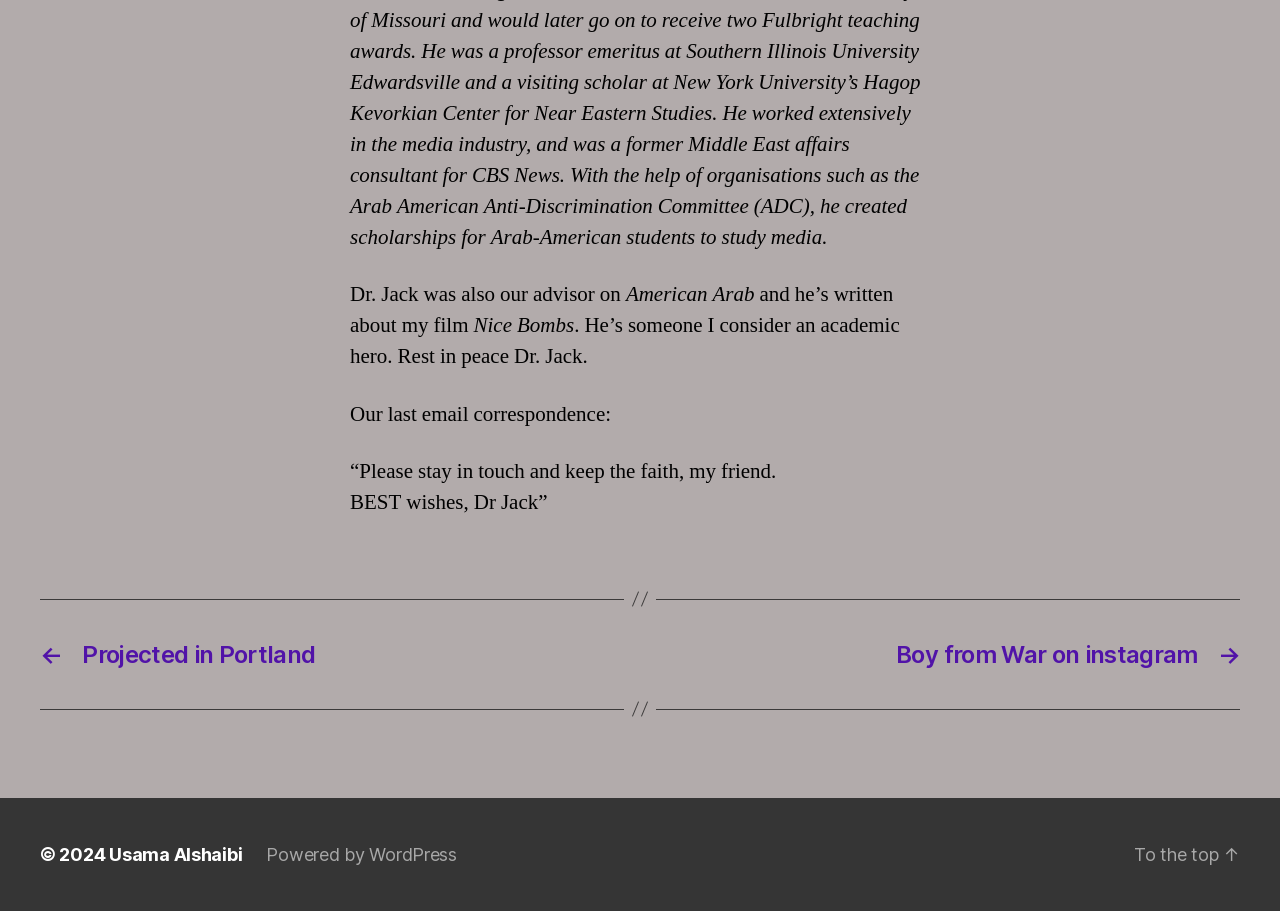Refer to the image and provide a thorough answer to this question:
What is the year of copyright mentioned?

The question asks about the year of copyright mentioned on the webpage. By analyzing the StaticText elements, I found the mention of '© 2024' at the bottom of the webpage. Therefore, the answer is '2024'.